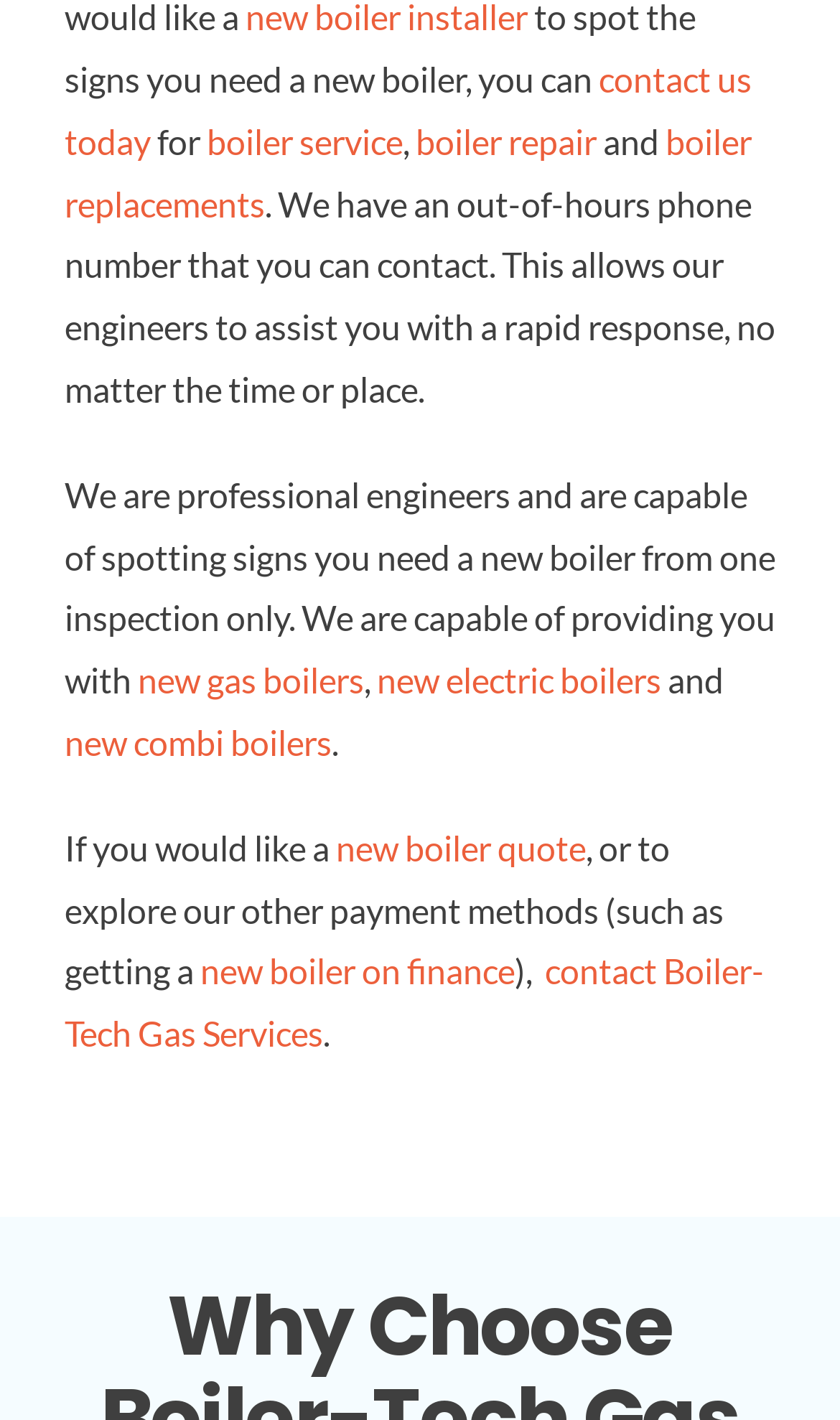How can customers contact Boiler-Tech Gas Services?
Please respond to the question with a detailed and well-explained answer.

According to the text on the webpage, customers can contact Boiler-Tech Gas Services through an out-of-hours phone number, which allows their engineers to assist with a rapid response at any time.